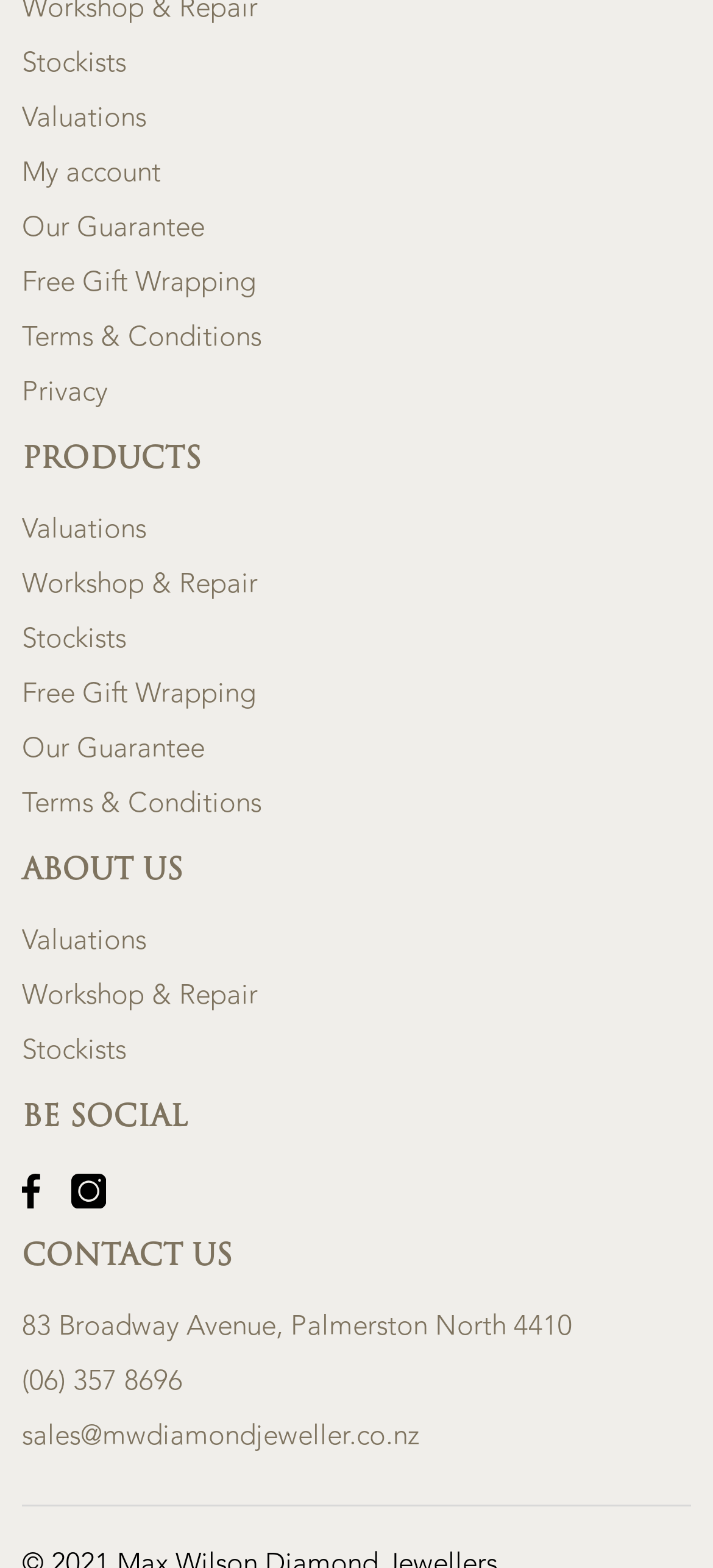What is the address in the 'CONTACT US' section?
Please provide a single word or phrase as your answer based on the image.

83 Broadway Avenue, Palmerston North 4410